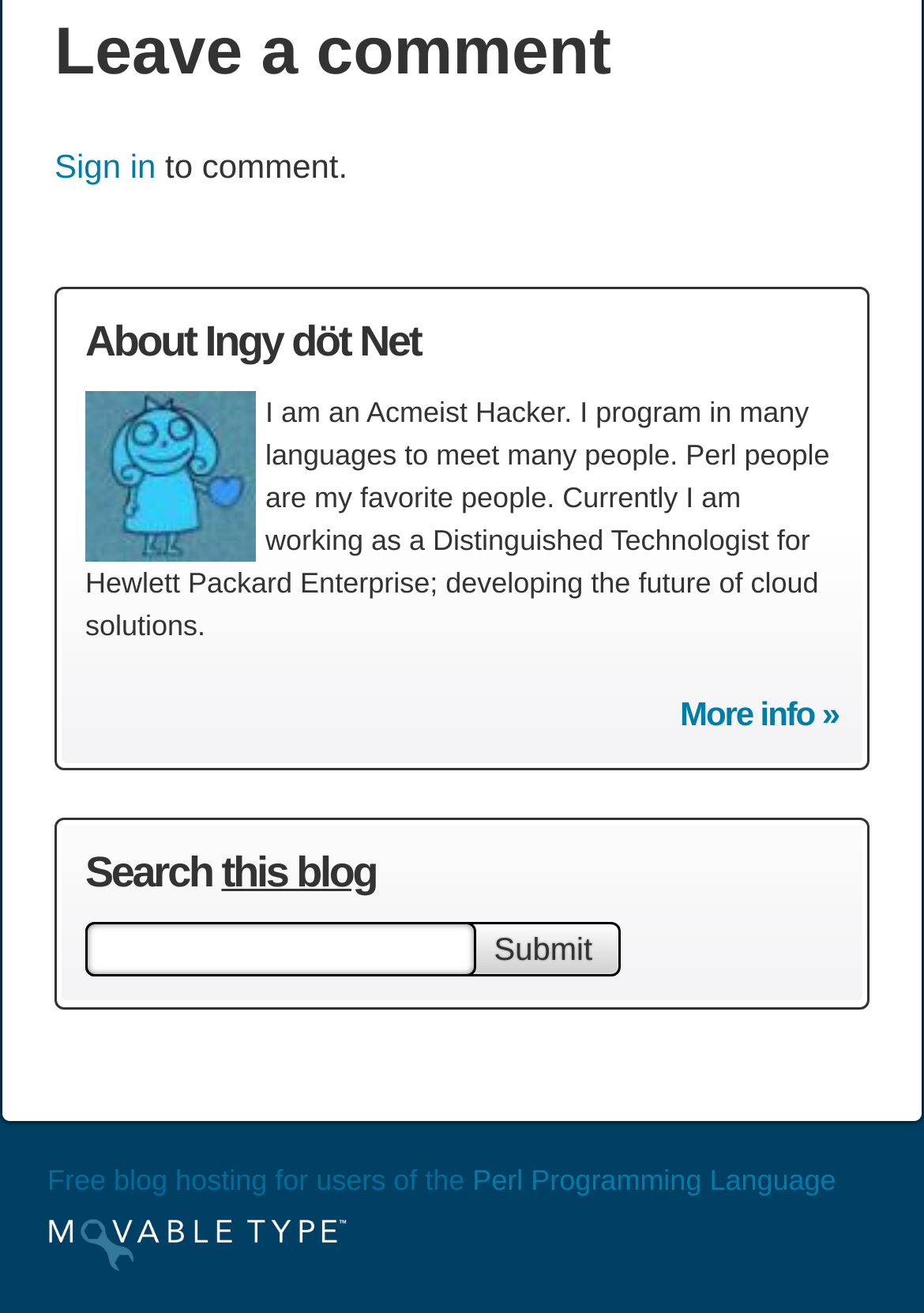What is the name of the blog hosting platform?
Please provide a comprehensive answer based on the visual information in the image.

The link 'Powered by Movable Type' at the bottom of the page indicates that the blog is hosted on the Movable Type platform.